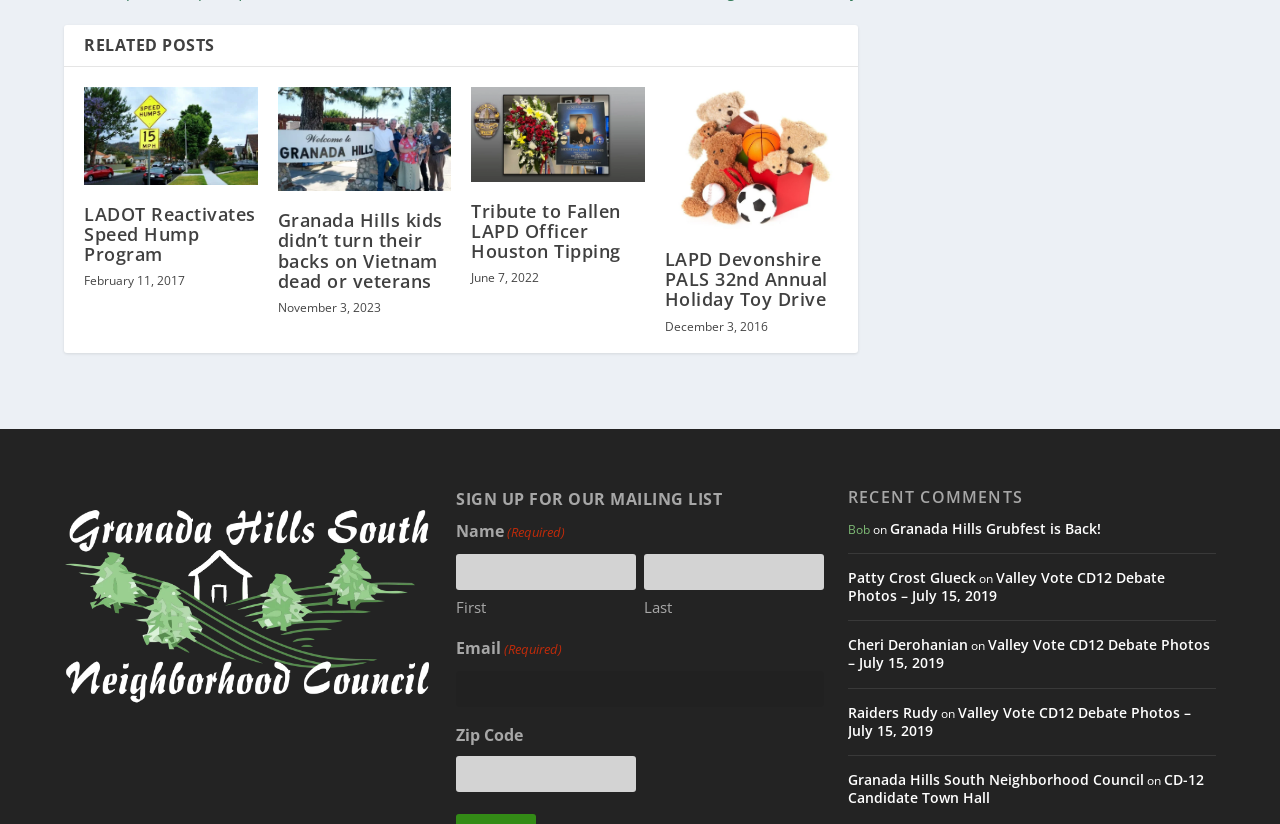Please pinpoint the bounding box coordinates for the region I should click to adhere to this instruction: "Learn about the company on the About Us page".

None